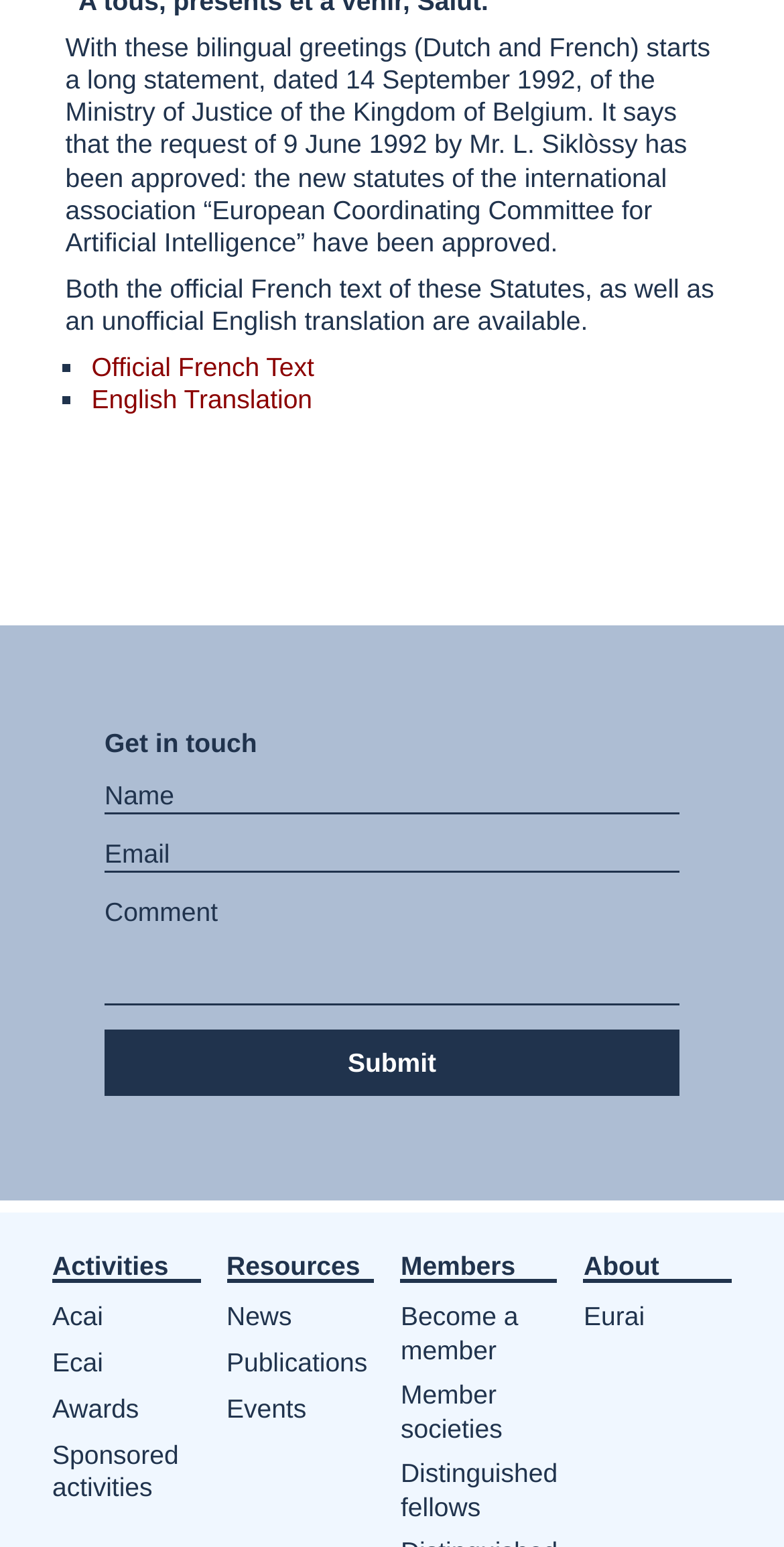What is the purpose of the 'Get in touch' section?
Kindly offer a detailed explanation using the data available in the image.

The 'Get in touch' section contains a contact form with fields for name, email, and comment, which suggests that its purpose is to allow users to contact the organization or provide feedback.